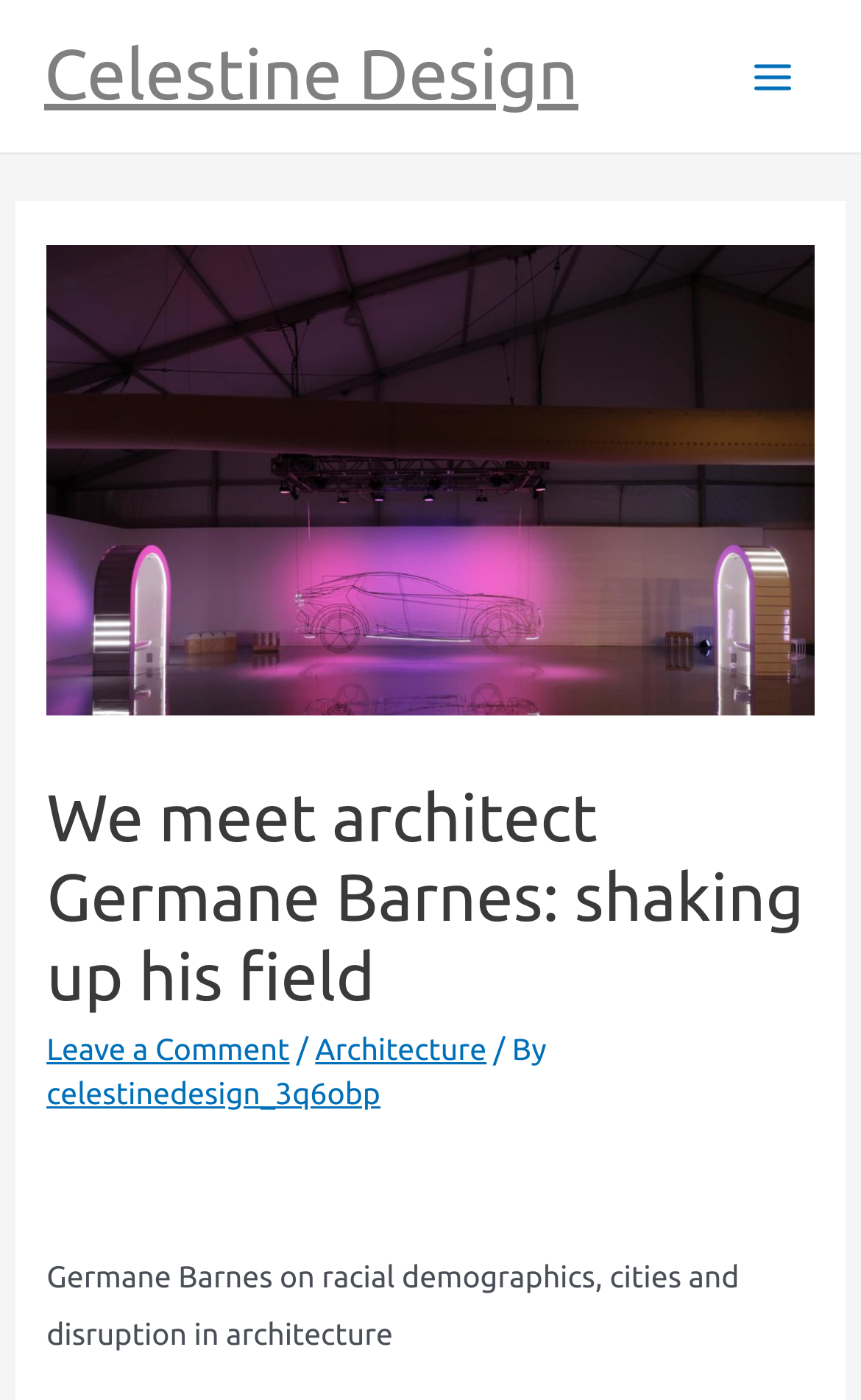Produce an extensive caption that describes everything on the webpage.

The webpage is about an interview with architect Germane Barnes, focusing on his work in racial demographics, cities, and disruption in architecture. At the top left of the page, there is a link to "Celestine Design" and a button labeled "Main Menu" at the top right. Below the menu button, there is an image.

The main content of the page is divided into a header section and a body section. The header section contains a heading that reads "We meet architect Germane Barnes: shaking up his field" and is positioned at the top center of the page. Below the heading, there are three links: "Leave a Comment", "Architecture", and a link to the author's profile "celestinedesign_3q6obp". These links are aligned horizontally and are positioned at the top center of the page.

Below the links, there is a paragraph of text that summarizes the content of the interview, which discusses Germane Barnes' work on racial demographics, cities, and disruption in architecture. This text is positioned at the bottom center of the page.